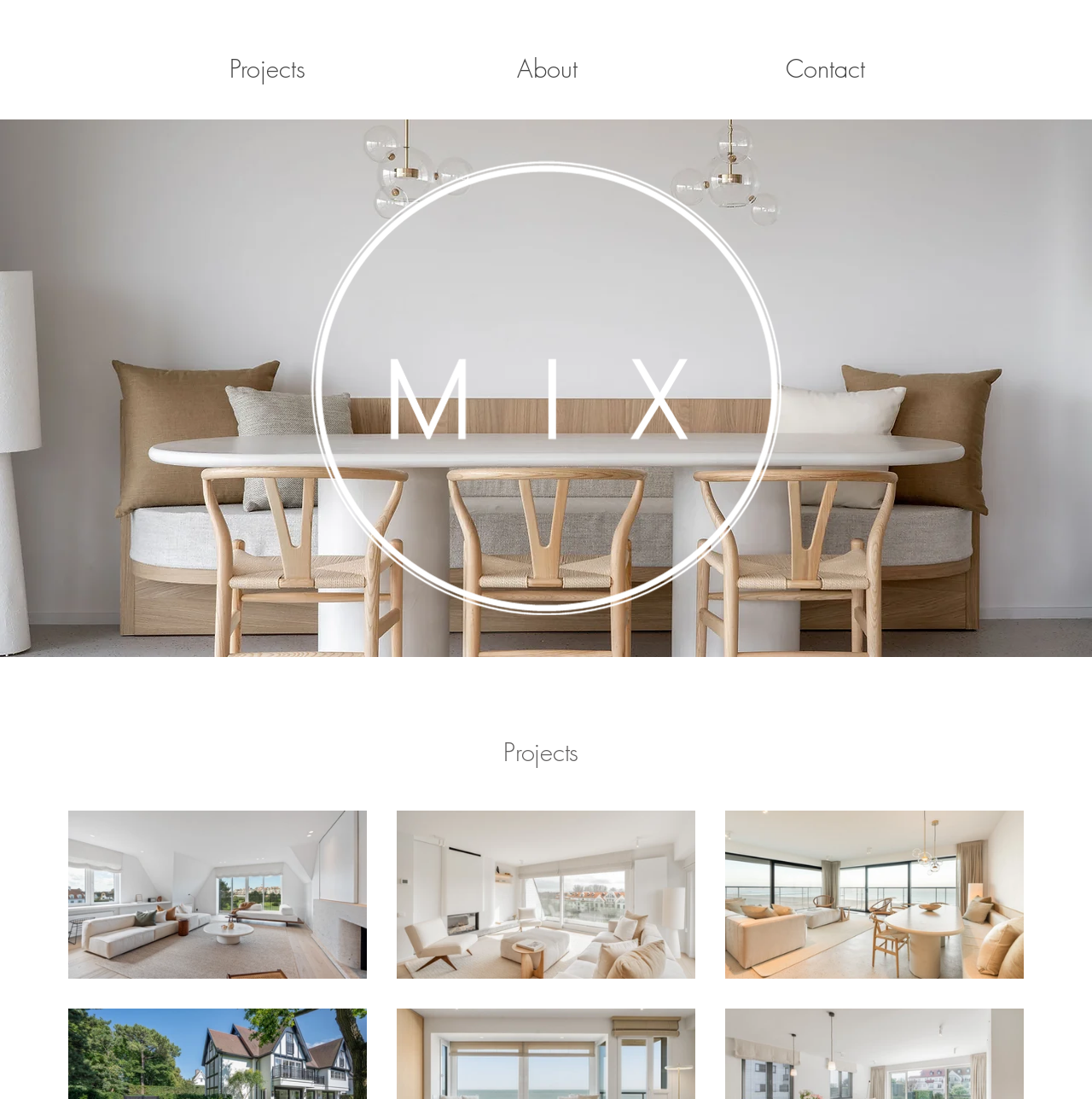What is the company's location?
Please answer the question with as much detail as possible using the screenshot.

Based on the navigation links at the top of the webpage, I found the company name 'MIX | Knokke' which indicates that the company is located in Knokke.